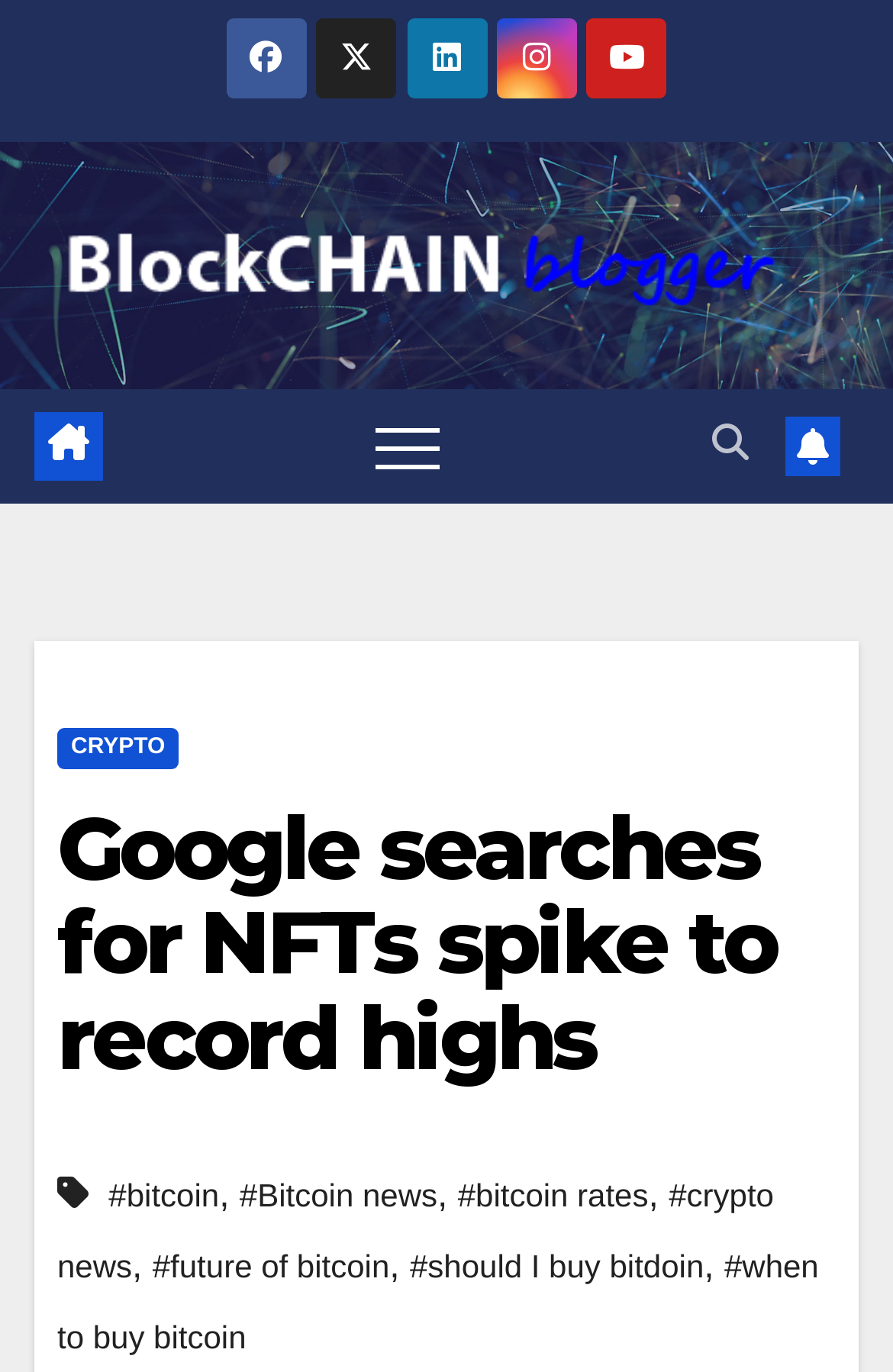Can you specify the bounding box coordinates of the area that needs to be clicked to fulfill the following instruction: "Read the article about Google searches for NFTs spike to record highs"?

[0.064, 0.583, 0.936, 0.792]